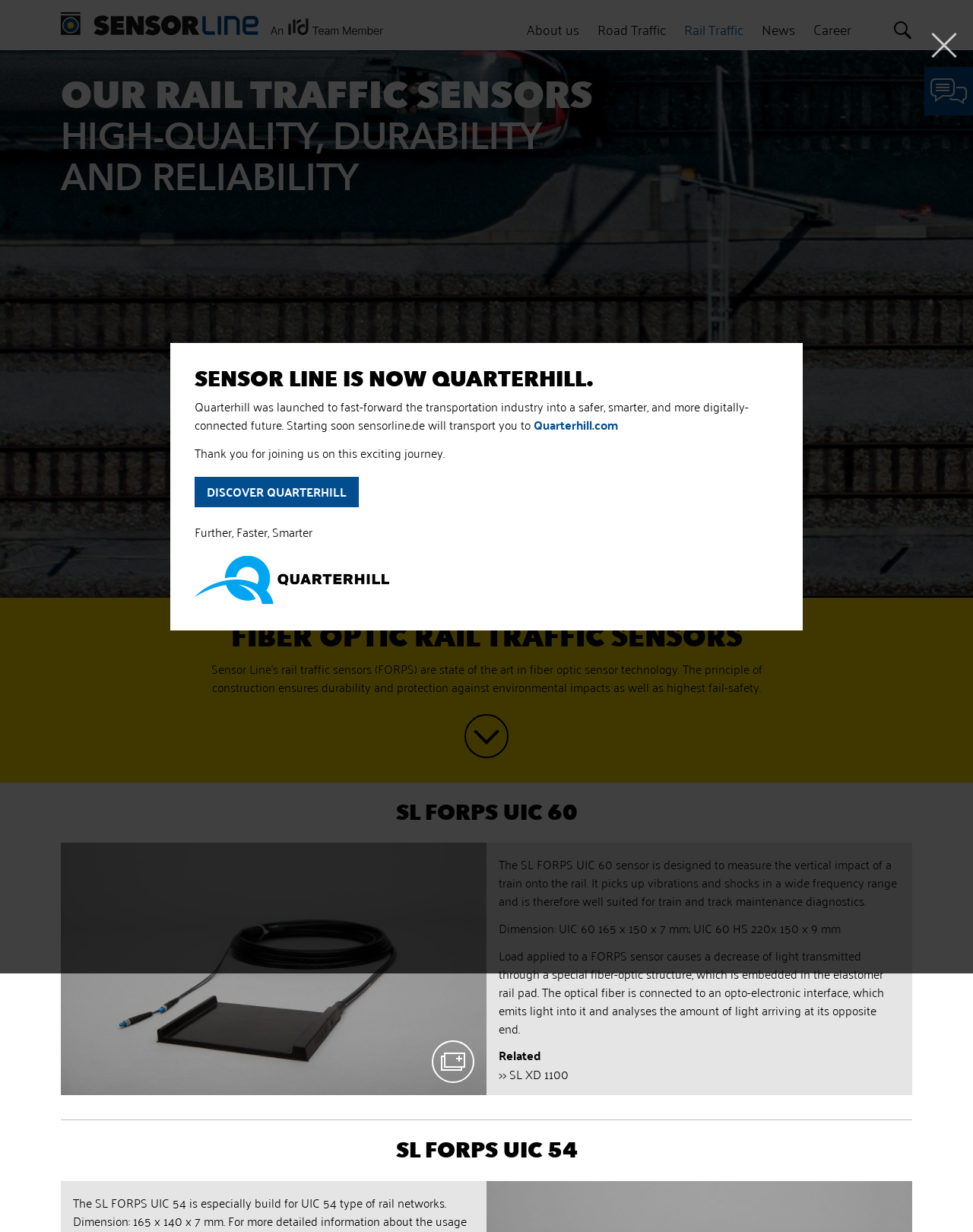Point out the bounding box coordinates of the section to click in order to follow this instruction: "Click the 'Home' link".

None